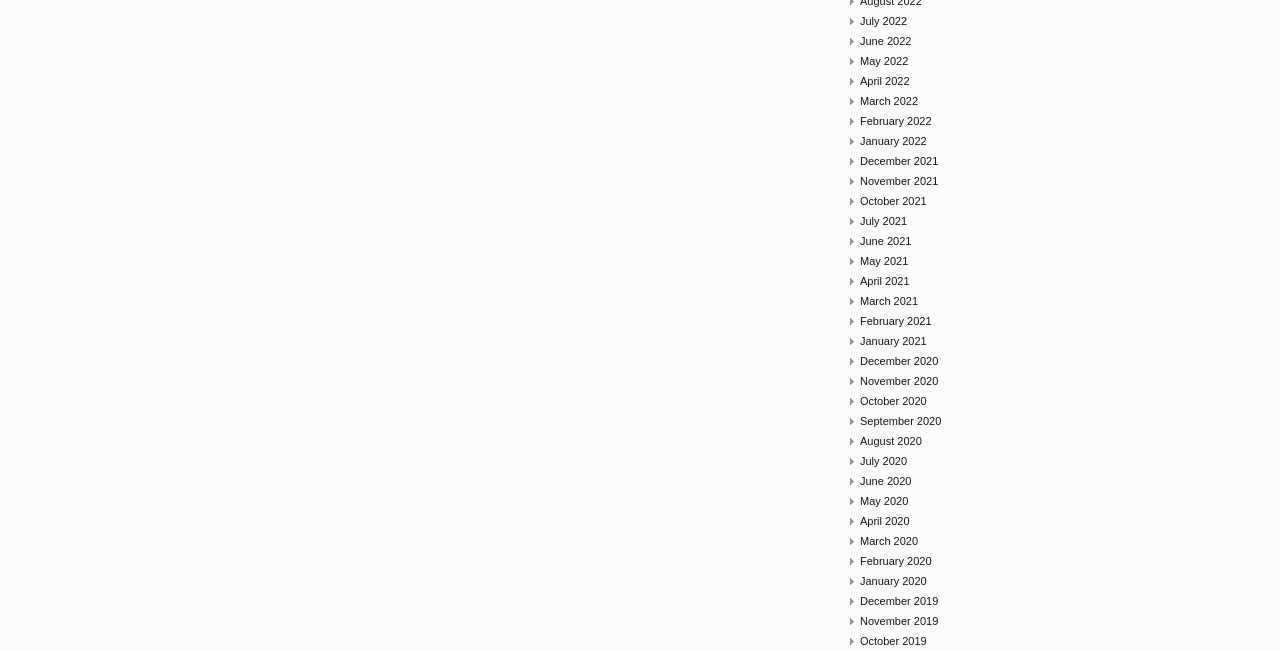How many years are represented on the webpage?
Provide a one-word or short-phrase answer based on the image.

3